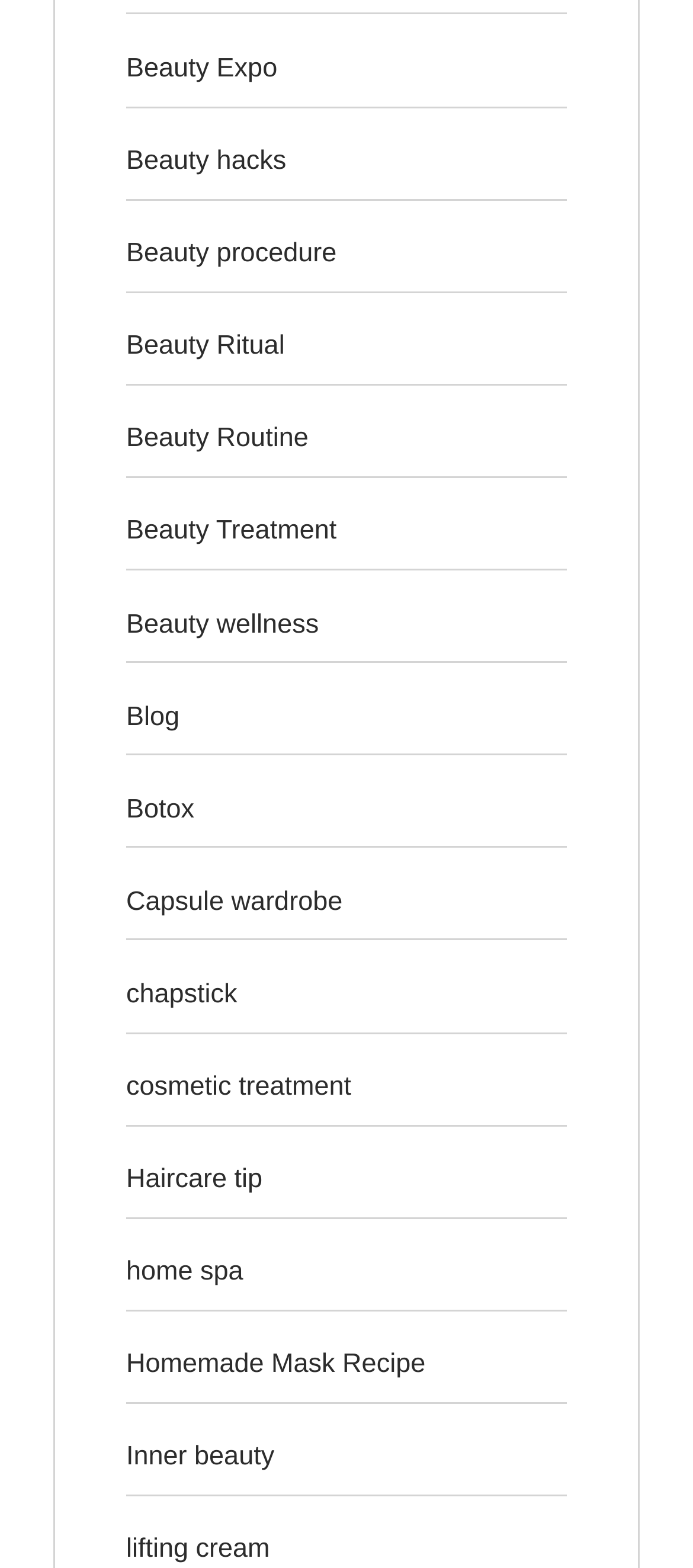Identify the bounding box coordinates of the region that should be clicked to execute the following instruction: "Click on Beauty Expo".

[0.182, 0.034, 0.4, 0.053]